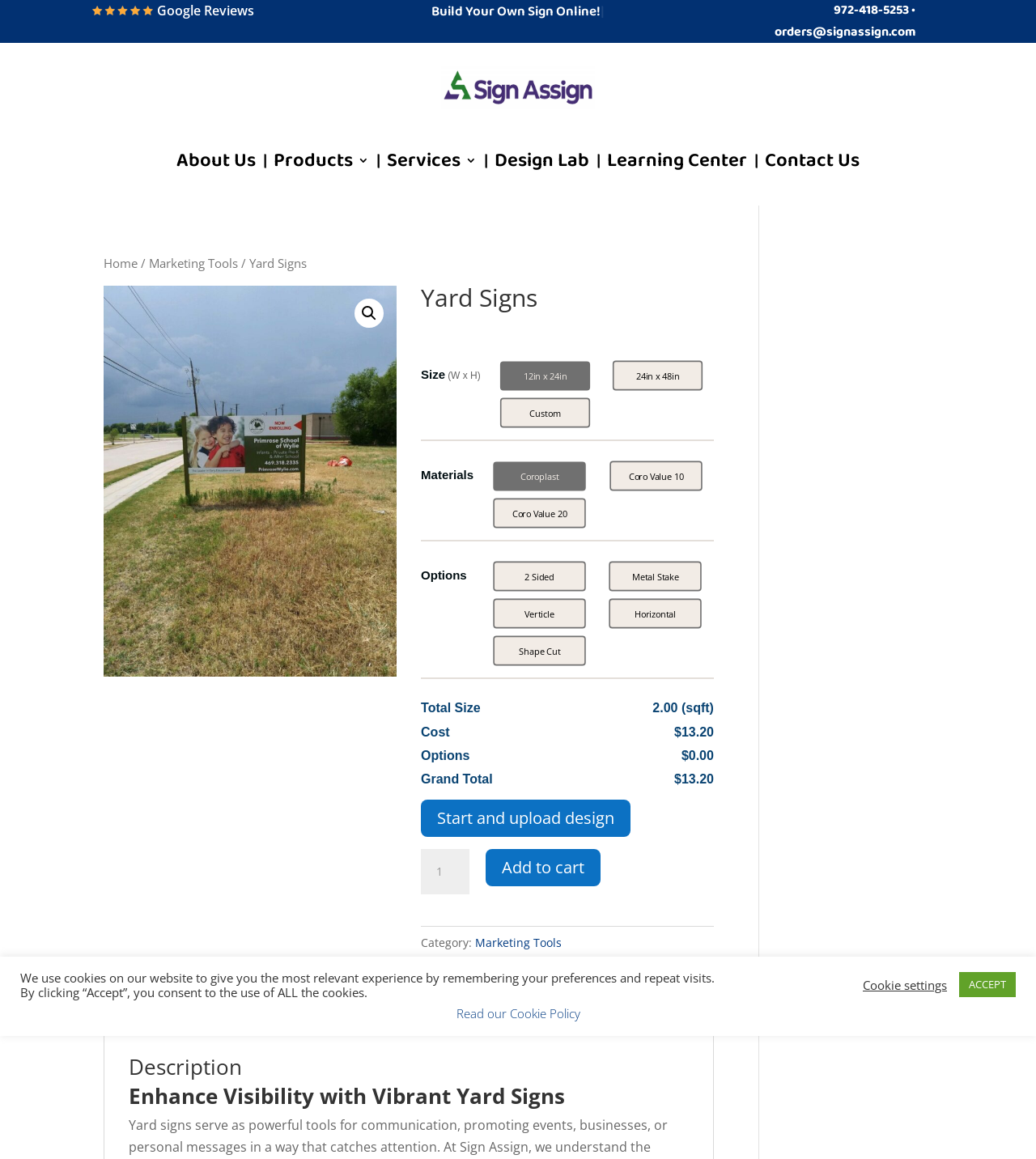Highlight the bounding box coordinates of the element that should be clicked to carry out the following instruction: "Read the description". The coordinates must be given as four float numbers ranging from 0 to 1, i.e., [left, top, right, bottom].

[0.099, 0.867, 0.205, 0.891]